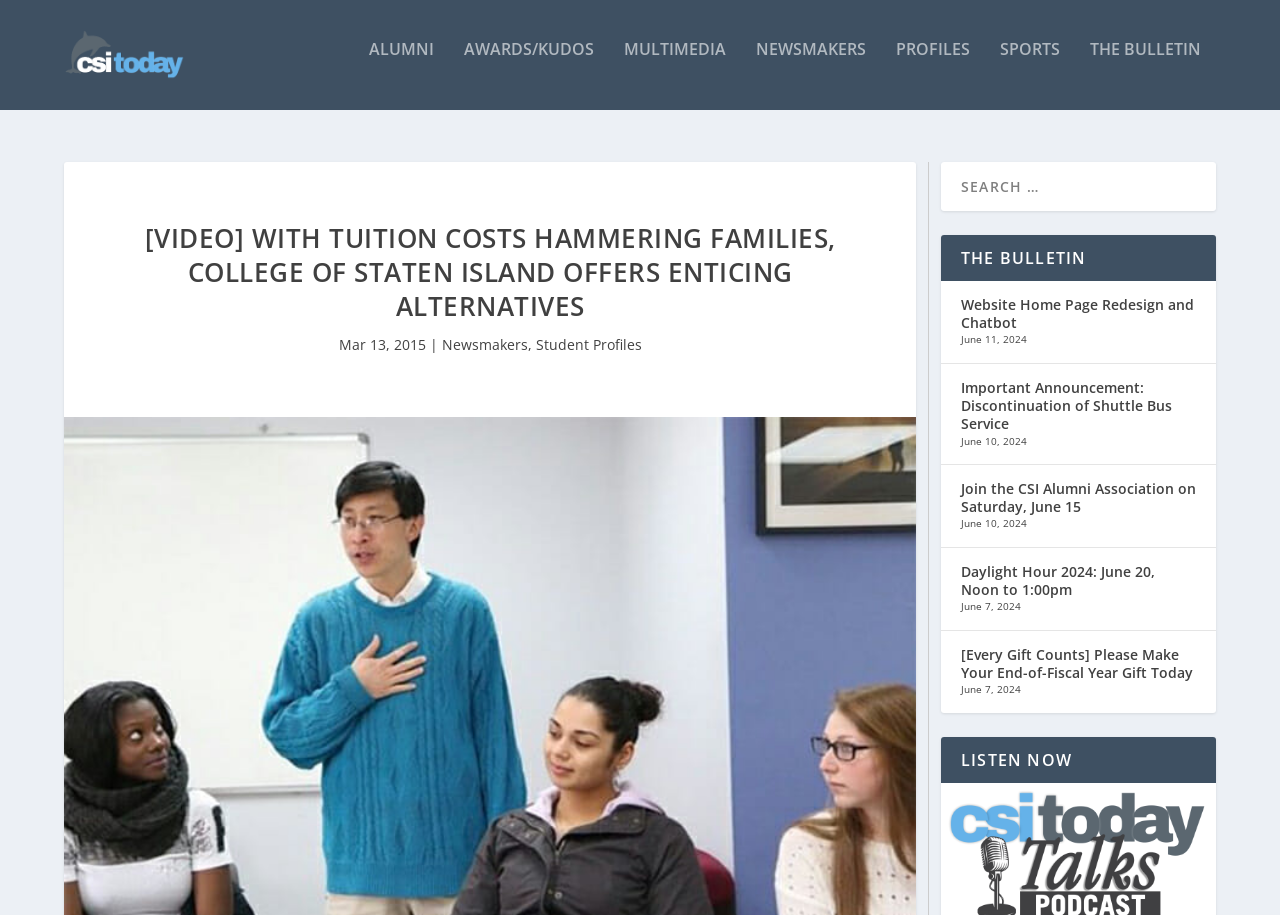What is the name of the college mentioned?
Examine the screenshot and reply with a single word or phrase.

College of Staten Island